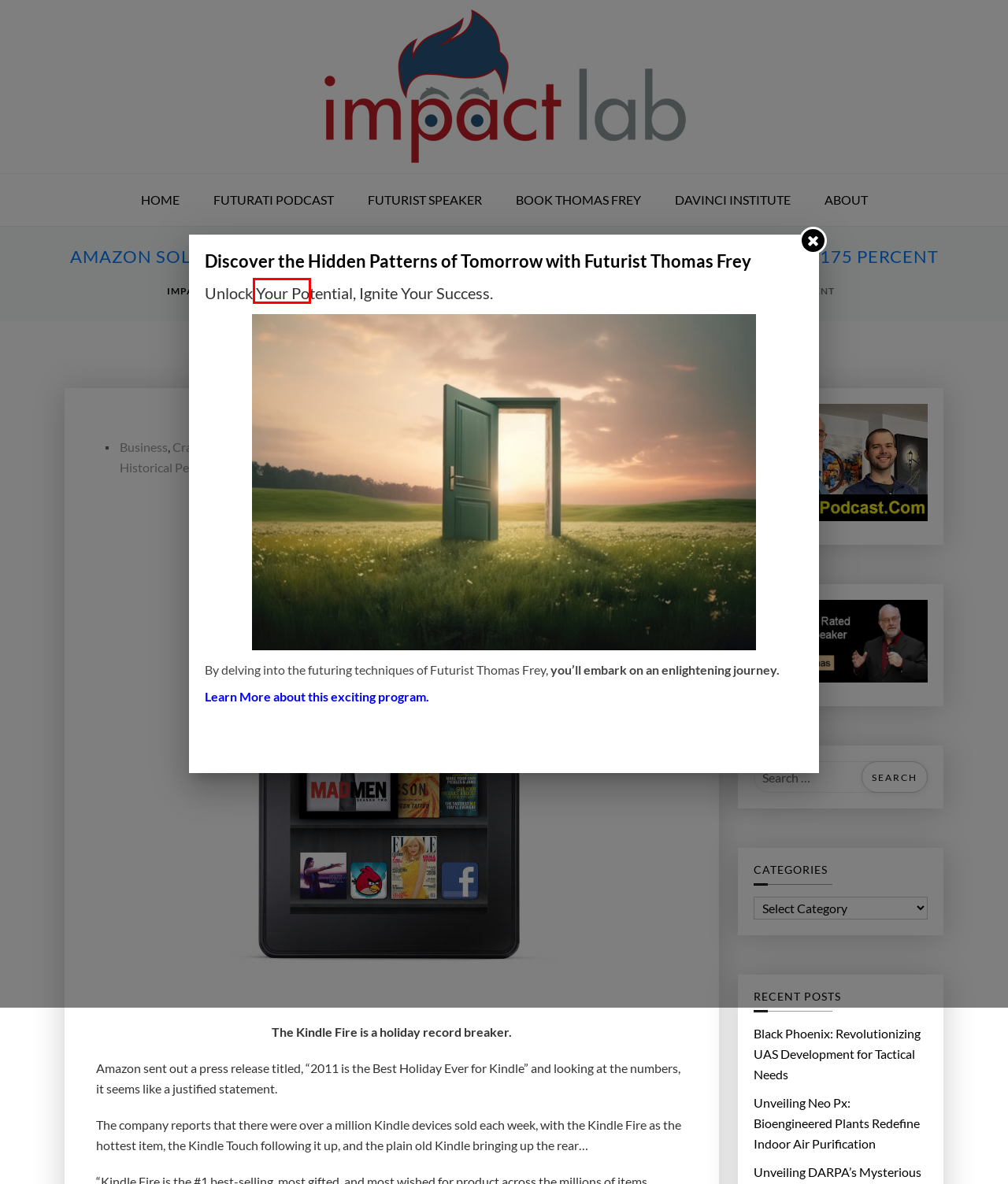You are provided with a screenshot of a webpage highlighting a UI element with a red bounding box. Choose the most suitable webpage description that matches the new page after clicking the element in the bounding box. Here are the candidates:
A. Unveiling Neo Px: Bioengineered Plants Redefine Indoor Air Purification – Impact Lab
B. Education – Impact Lab
C. Business – Impact Lab
D. Book Thomas Frey - Futurist Speaker
E. Black Phoenix: Revolutionizing UAS Development for Tactical Needs – Impact Lab
F. About – Impact Lab
G. Entertainment – Impact Lab
H. Thomas Frey - Architect of the Future - Futurist Speaker

C